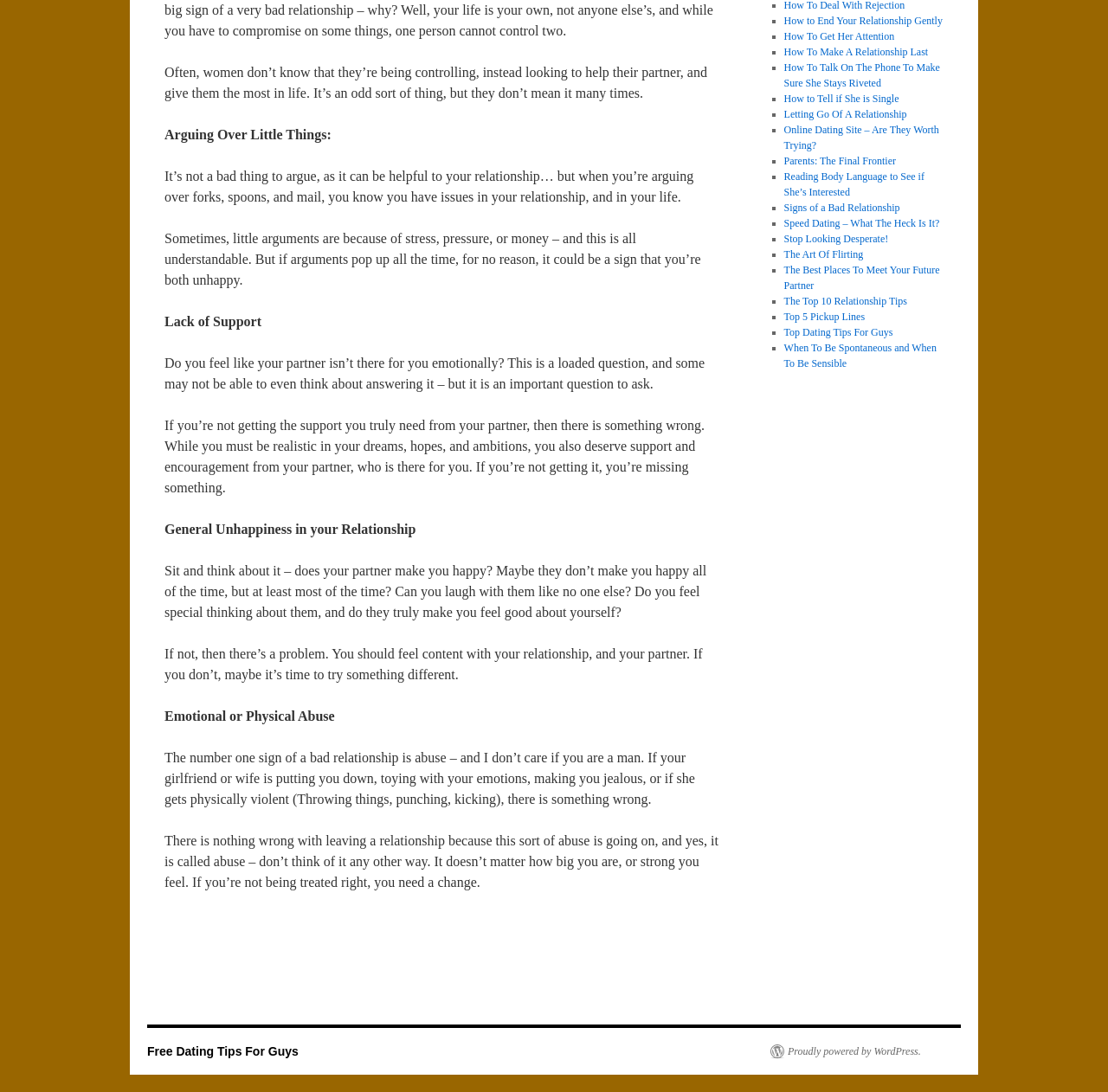Predict the bounding box of the UI element that fits this description: "Proudly powered by WordPress.".

[0.695, 0.957, 0.831, 0.969]